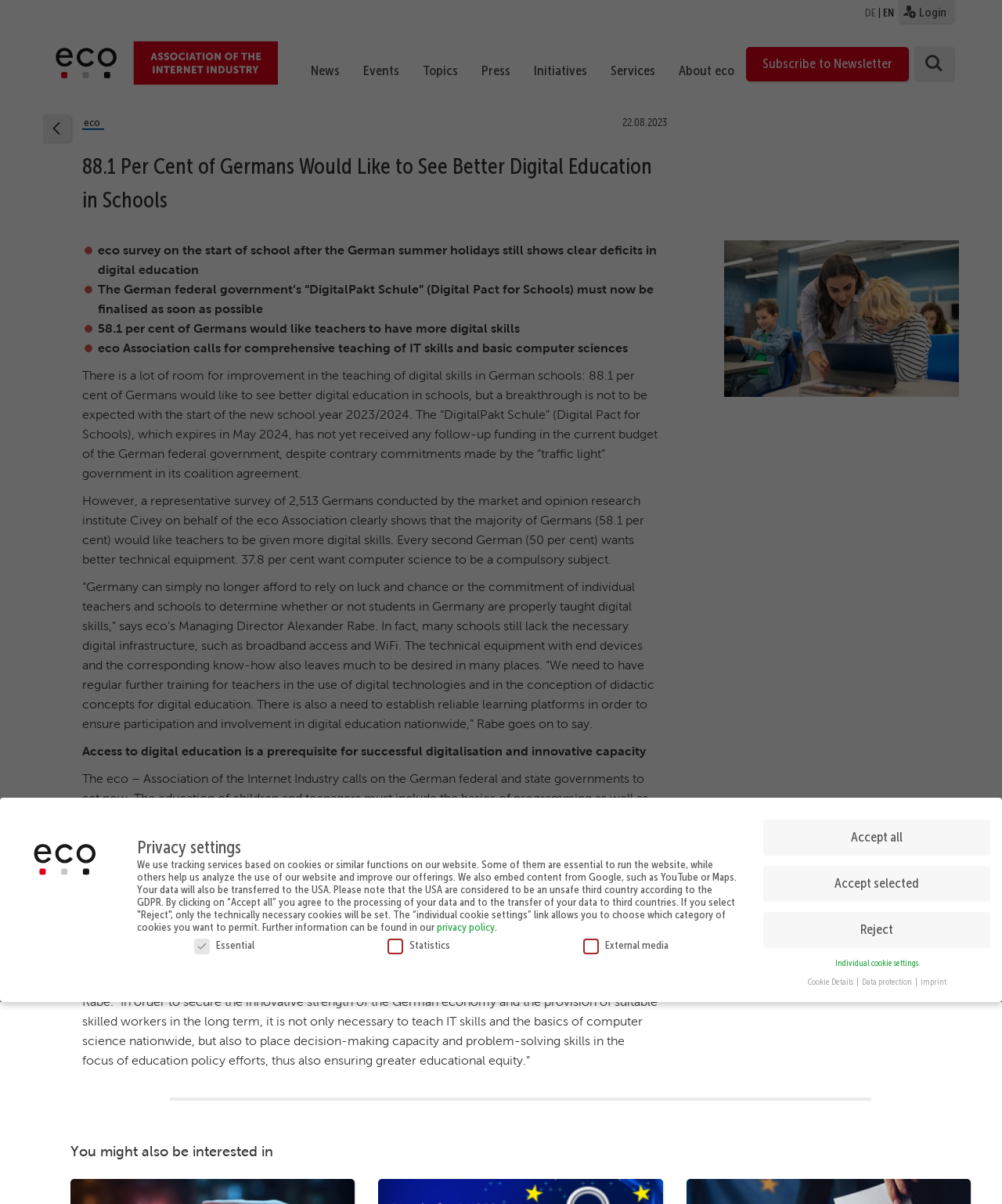Craft a detailed narrative of the webpage's structure and content.

This webpage is about a survey conducted by eco, the Association of the Internet Industry, on the state of digital education in German schools. The page has a header section with a login button, a language selection dropdown, and a navigation menu with links to various sections of the website, including News, Events, Topics, Press, Initiatives, Services, and About eco.

Below the header, there is a prominent article section that takes up most of the page. The article has a heading that reads "88.1 Per Cent of Germans Would Like to See Better Digital Education in Schools" and is accompanied by a figure. The article discusses the results of the survey, which found that a significant majority of Germans want to see improvements in digital education in schools. The article quotes eco's Managing Director, Alexander Rabe, who emphasizes the importance of digital education for Germany's competitiveness and innovative capacity.

The article is divided into several sections, each with its own heading and text. The sections discuss the need for better digital infrastructure in schools, the importance of teaching digital skills to teachers, and the need for a comprehensive approach to digital education. The article also includes quotes from Rabe and statistics from the survey.

At the bottom of the page, there is a section titled "You might also be interested in" with a heading, and a section titled "Privacy settings" with several checkboxes and buttons for managing cookie settings. There are also links to the website's privacy policy, imprint, and data protection information.